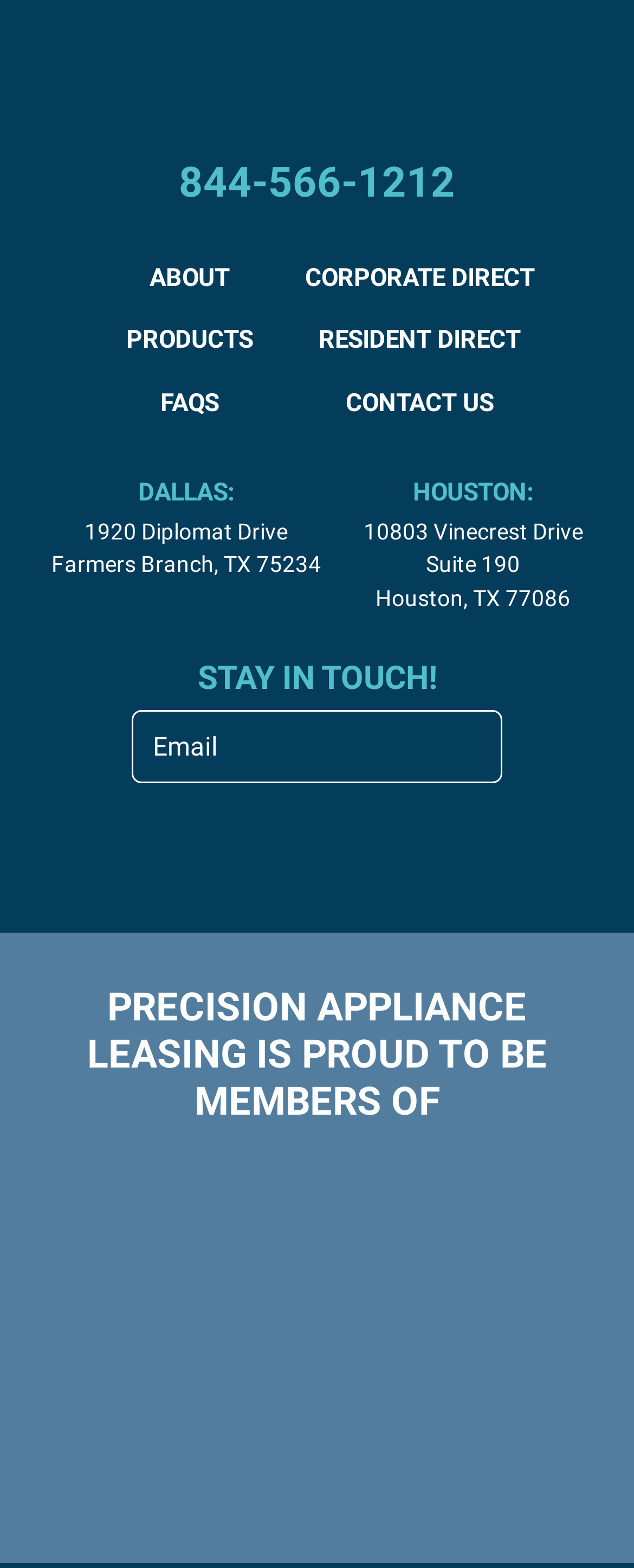Kindly determine the bounding box coordinates for the clickable area to achieve the given instruction: "Follow on Facebook".

None